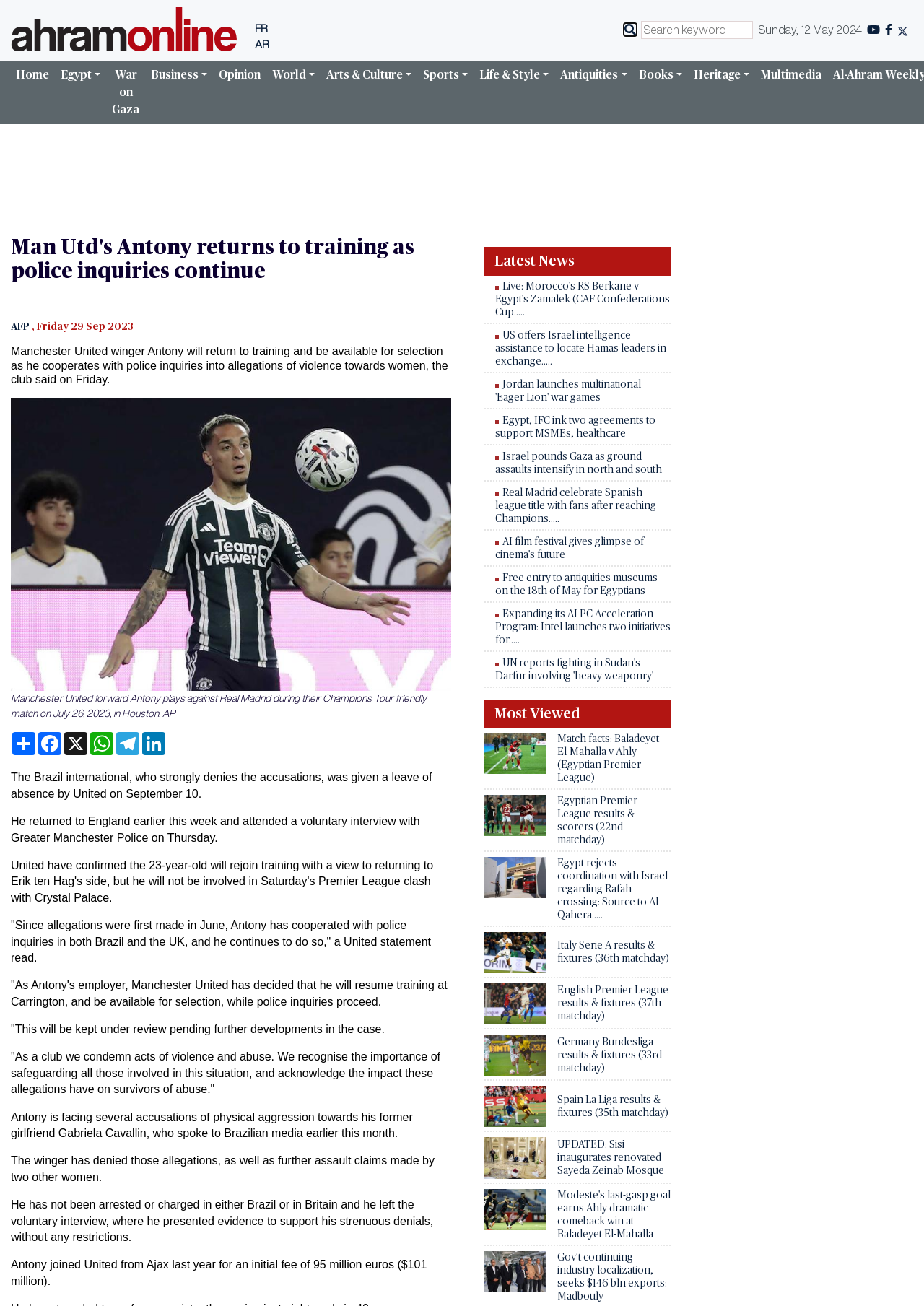Given the description of the UI element: "Back To Top ↑", predict the bounding box coordinates in the form of [left, top, right, bottom], with each value being a float between 0 and 1.

None